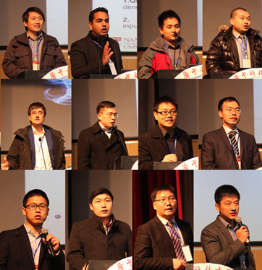Carefully examine the image and provide an in-depth answer to the question: What is the purpose of the gatherings?

The context of the image, along with the mention of a research foundation, suggests that the gatherings are centered around sharing research and insights, which is a key aspect of academic discourse and collaboration among professionals in a field.